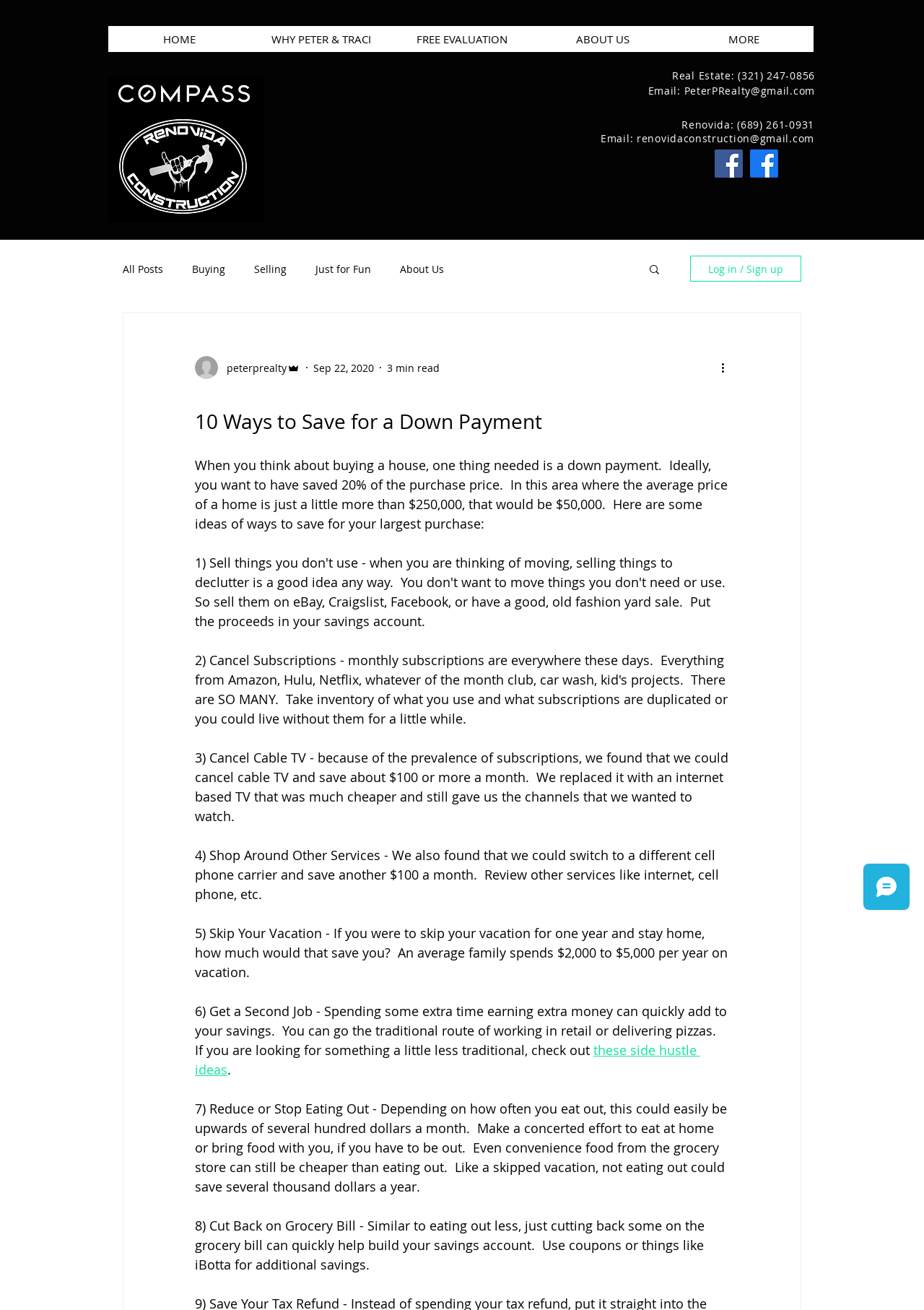How many links are in the navigation 'blog'?
Using the image, respond with a single word or phrase.

5